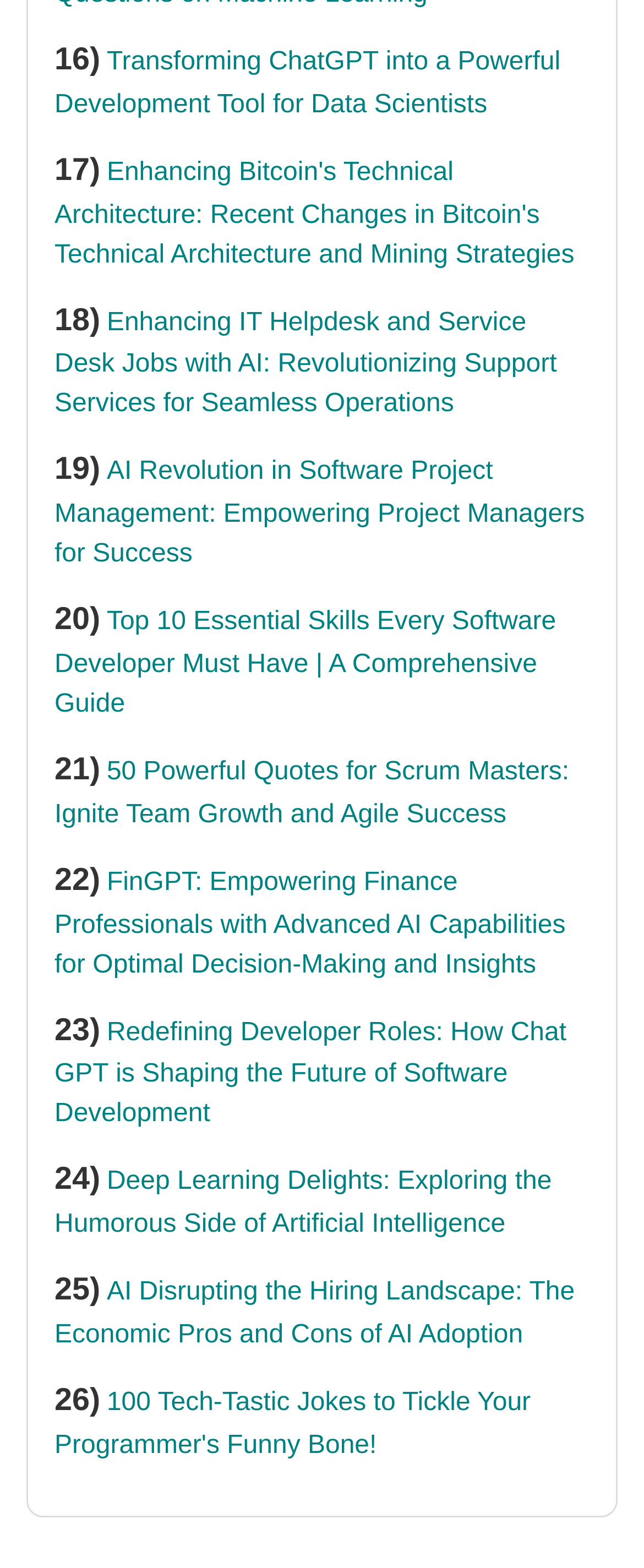Give a one-word or short phrase answer to this question: 
What is the topic of the first link?

Transforming ChatGPT